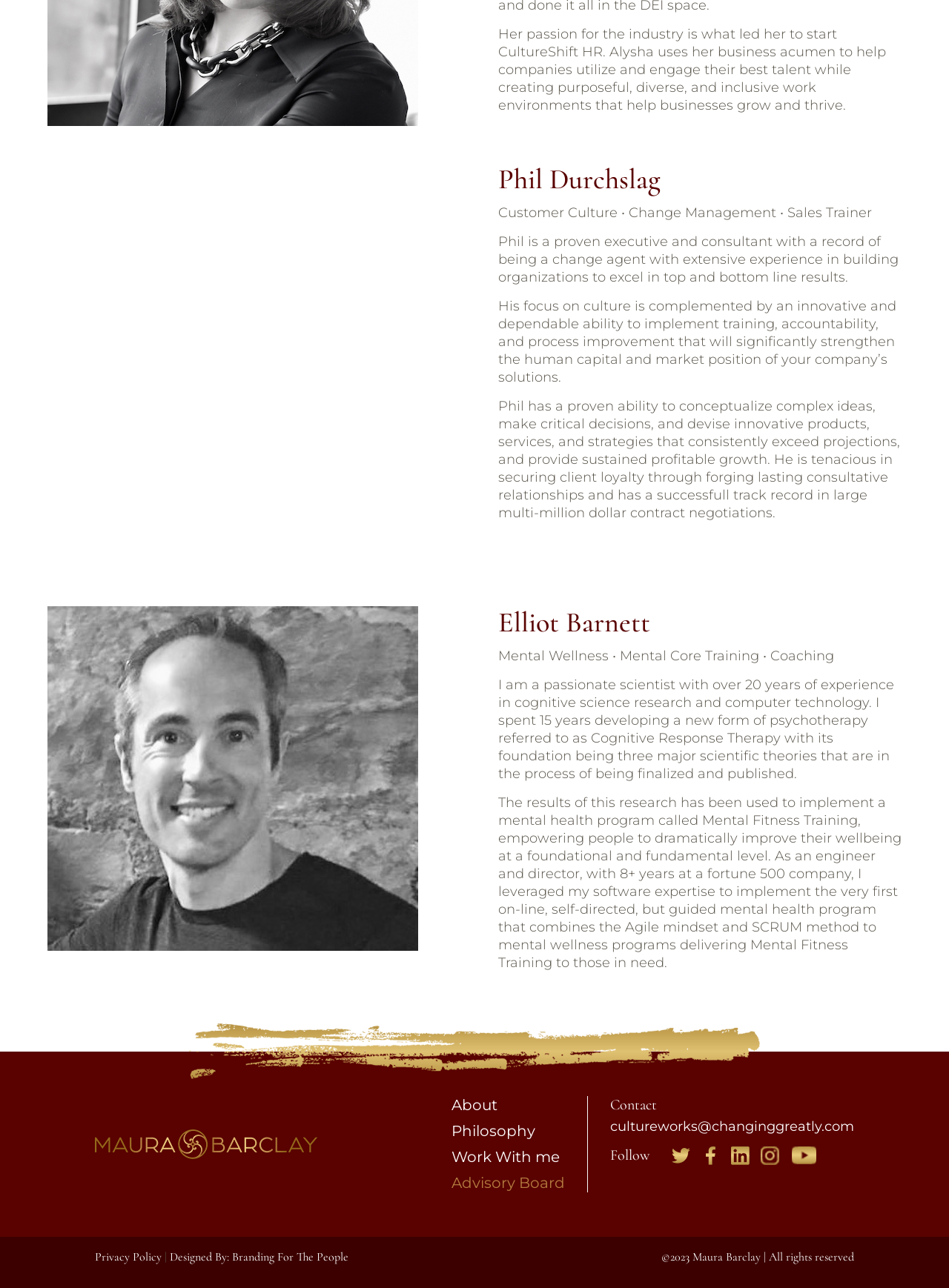Answer the question briefly using a single word or phrase: 
What is the email address provided on the webpage?

cultureworks@changinggreatly.com